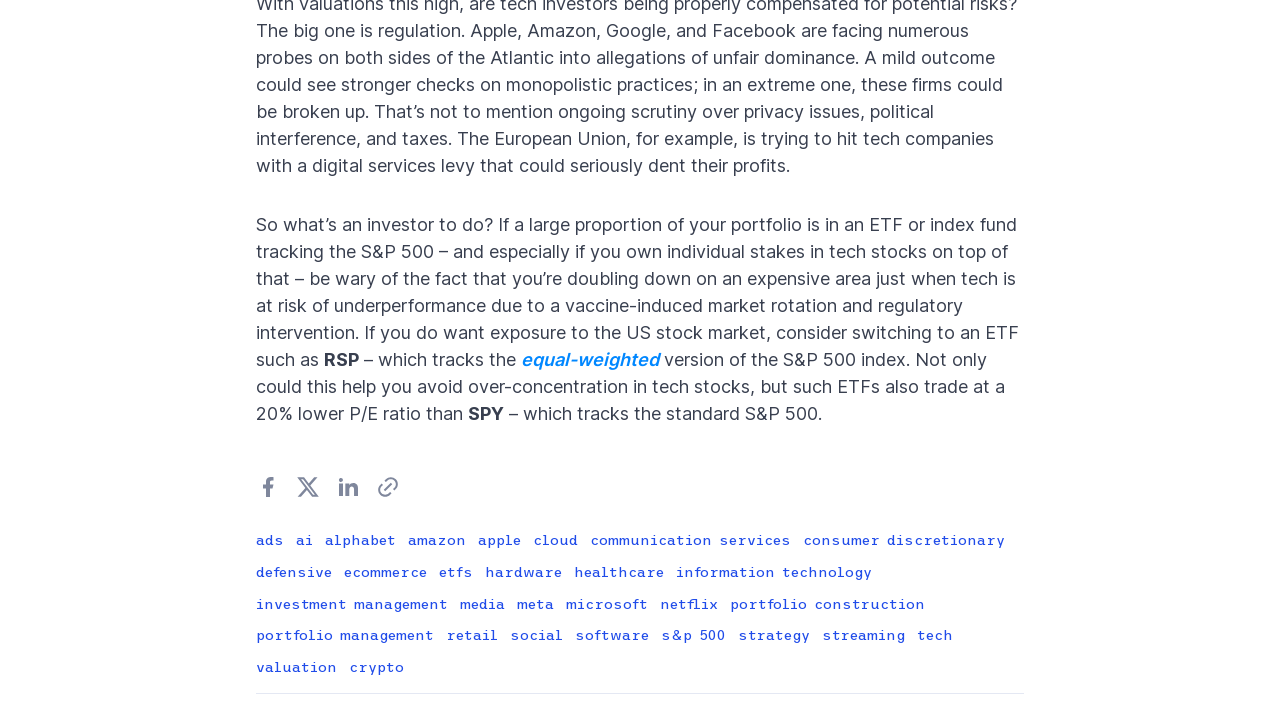What is the topic of the article?
Please answer the question with a single word or phrase, referencing the image.

Investing in S&P 500